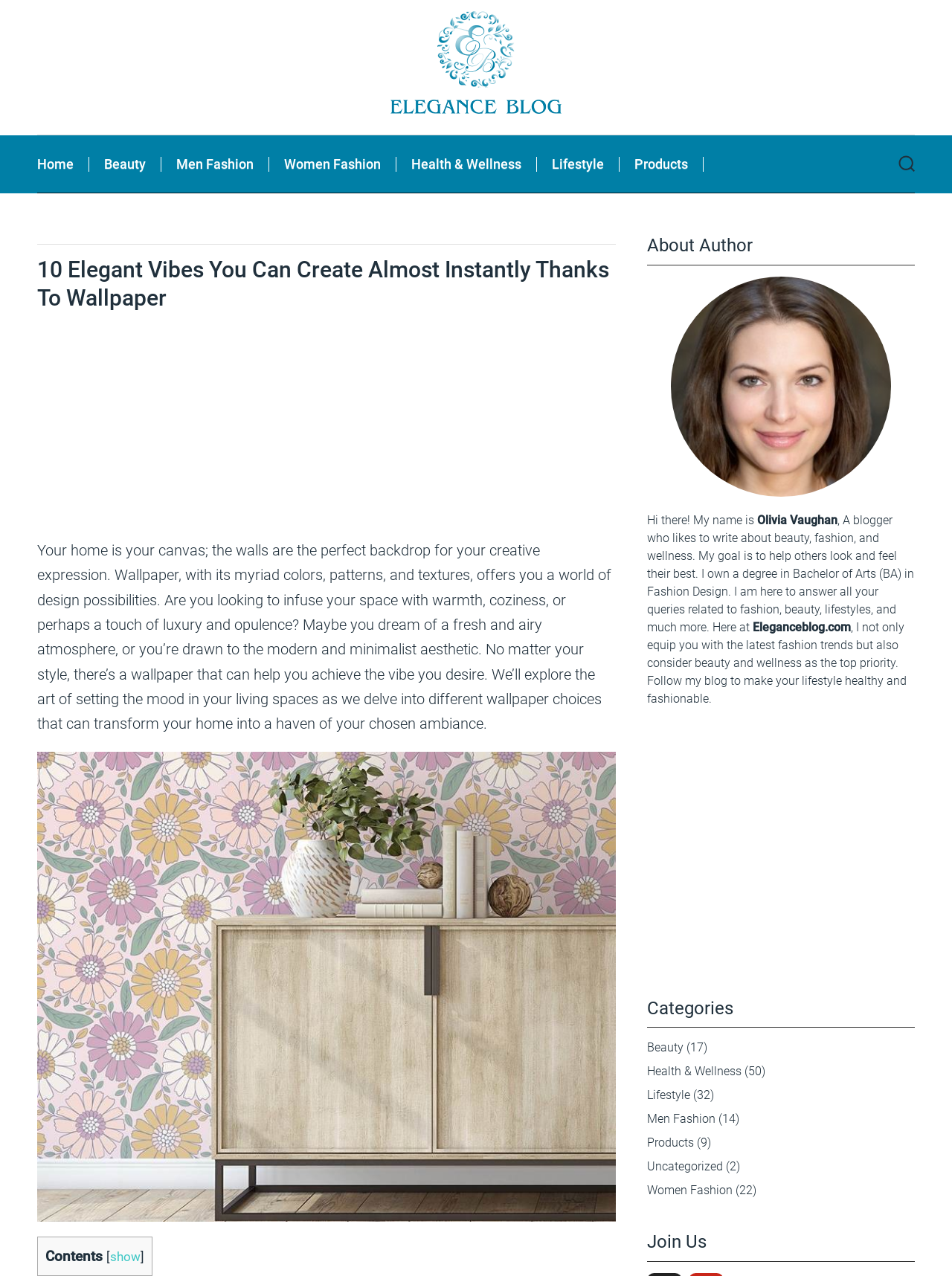Using the given description, provide the bounding box coordinates formatted as (top-left x, top-left y, bottom-right x, bottom-right y), with all values being floating point numbers between 0 and 1. Description: alt="Elegance Blog"

[0.41, 0.07, 0.59, 0.094]